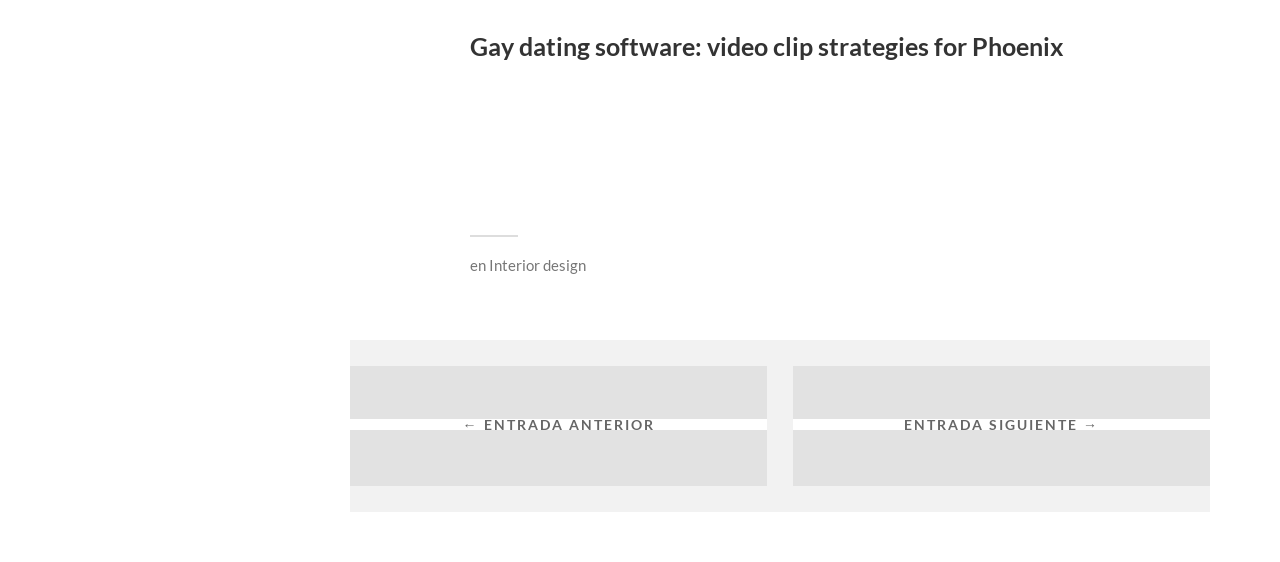Using the information in the image, give a detailed answer to the following question: What language is the webpage in?

The language of the webpage is English, as indicated by the 'en' text displayed on the page.